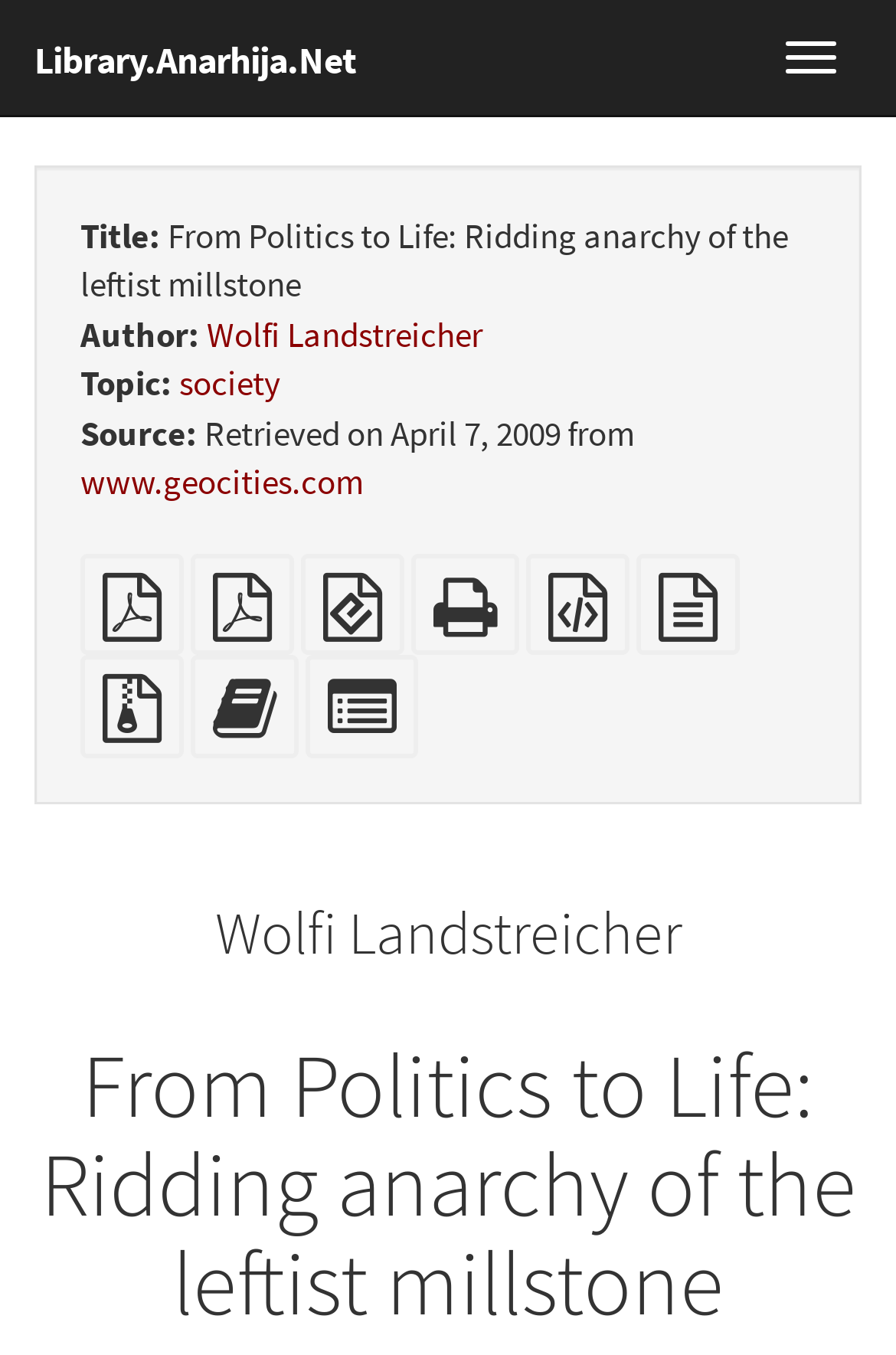Locate the bounding box coordinates of the item that should be clicked to fulfill the instruction: "Add this text to the bookbuilder".

[0.213, 0.516, 0.333, 0.548]